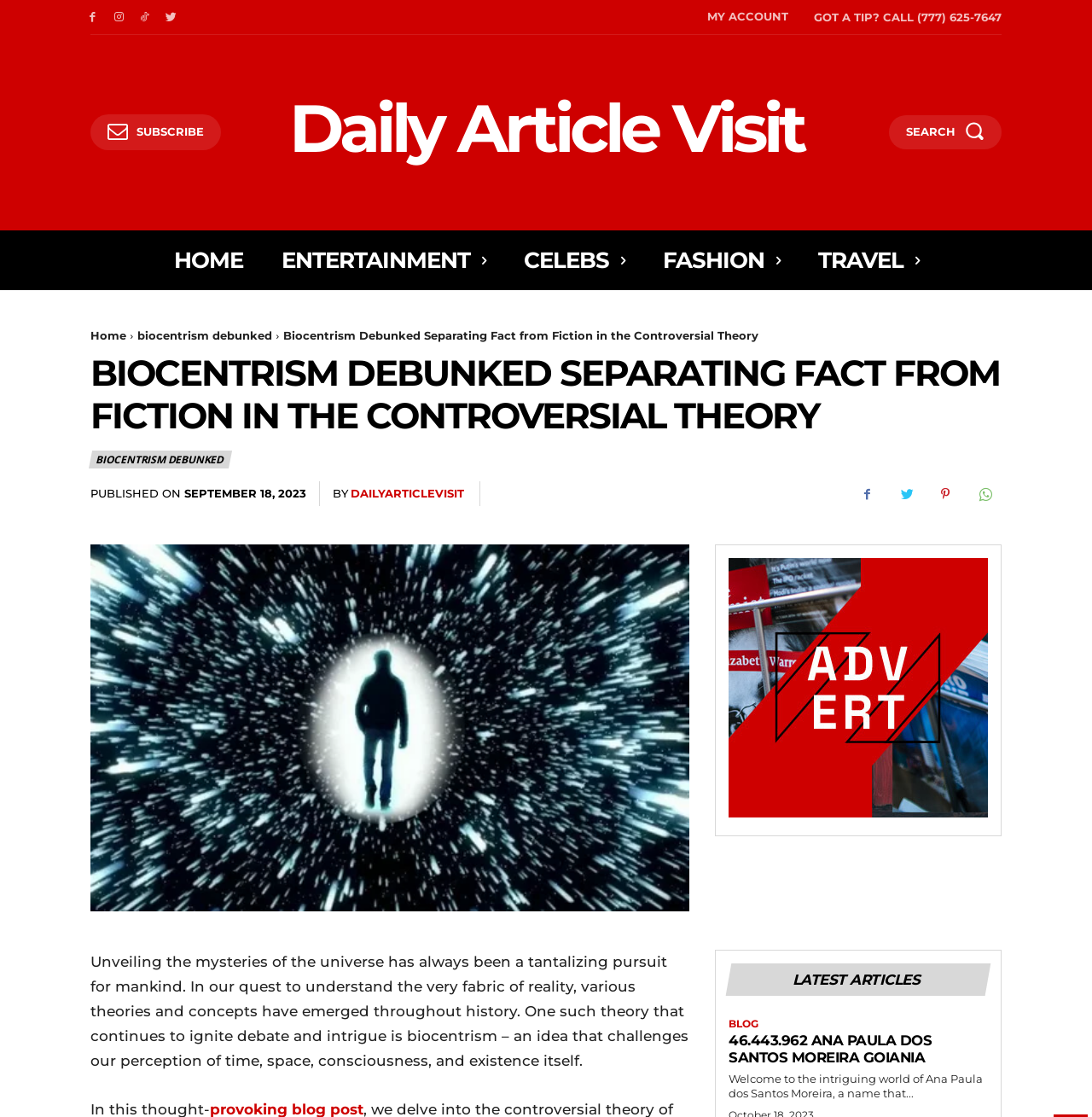Please determine the bounding box coordinates of the element to click on in order to accomplish the following task: "Subscribe to the newsletter". Ensure the coordinates are four float numbers ranging from 0 to 1, i.e., [left, top, right, bottom].

[0.083, 0.103, 0.202, 0.135]